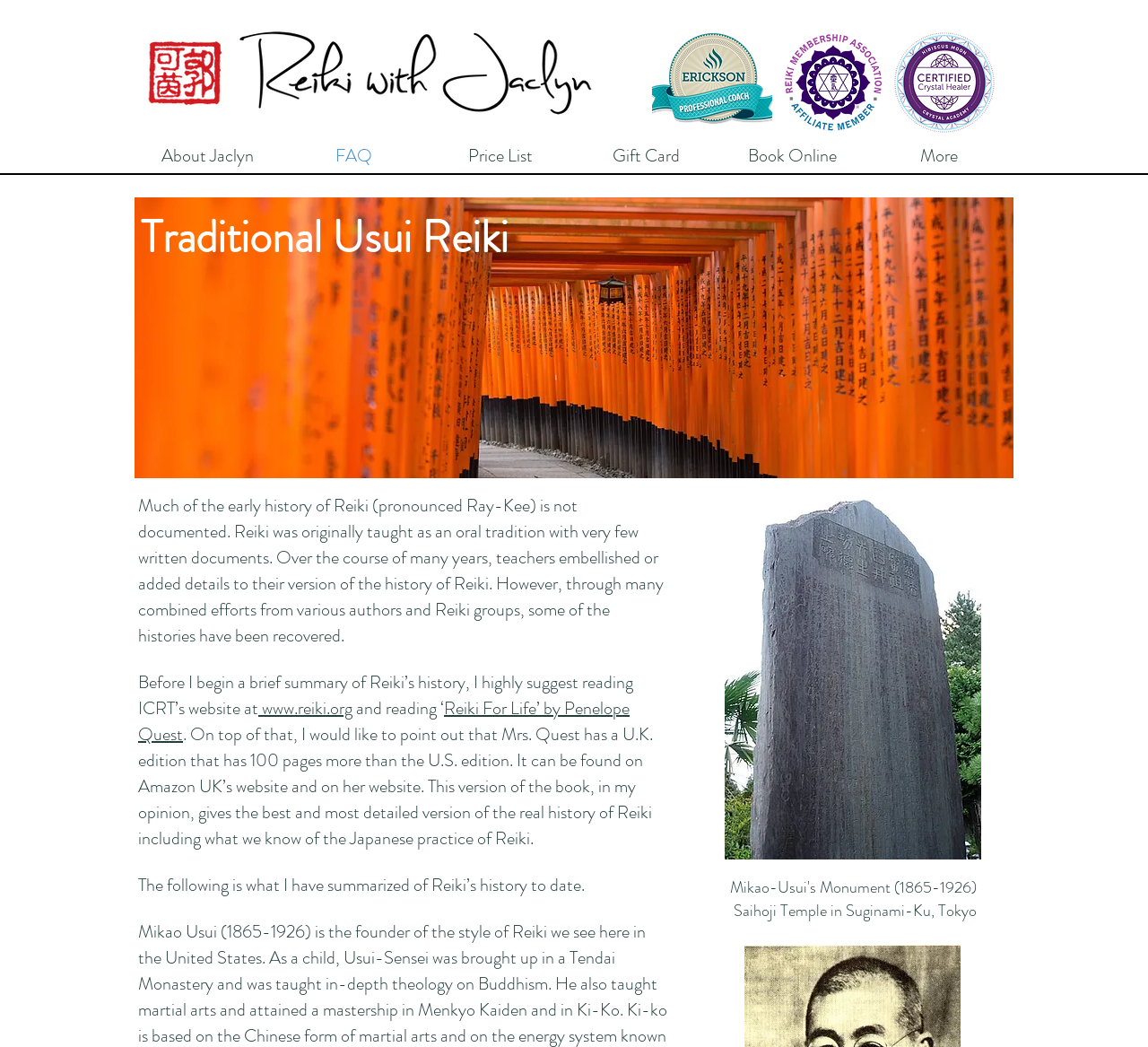Answer the following in one word or a short phrase: 
What is the name of the Japanese temple mentioned?

Saihoji Temple